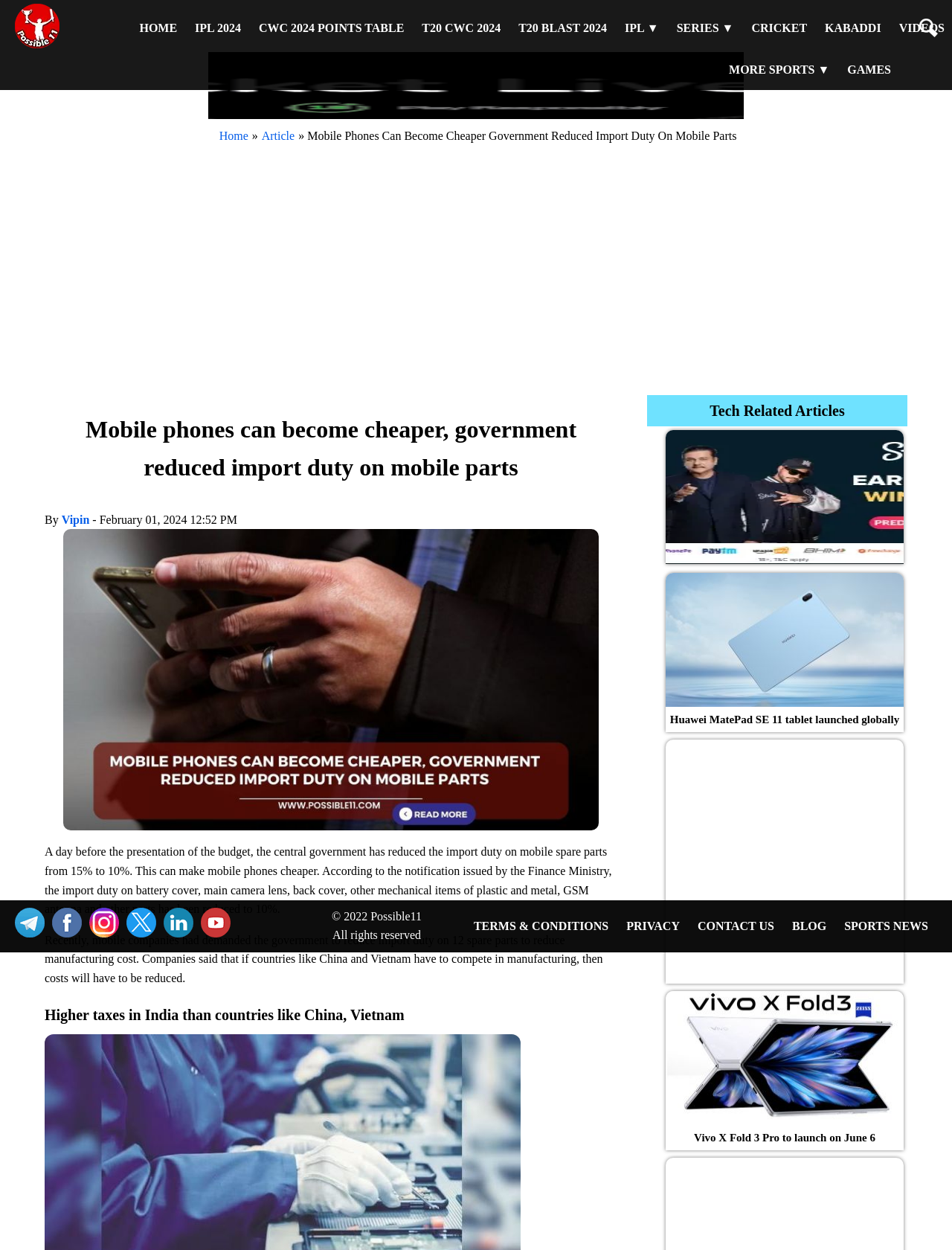Pinpoint the bounding box coordinates of the element that must be clicked to accomplish the following instruction: "Click on HOME". The coordinates should be in the format of four float numbers between 0 and 1, i.e., [left, top, right, bottom].

[0.139, 0.006, 0.194, 0.039]